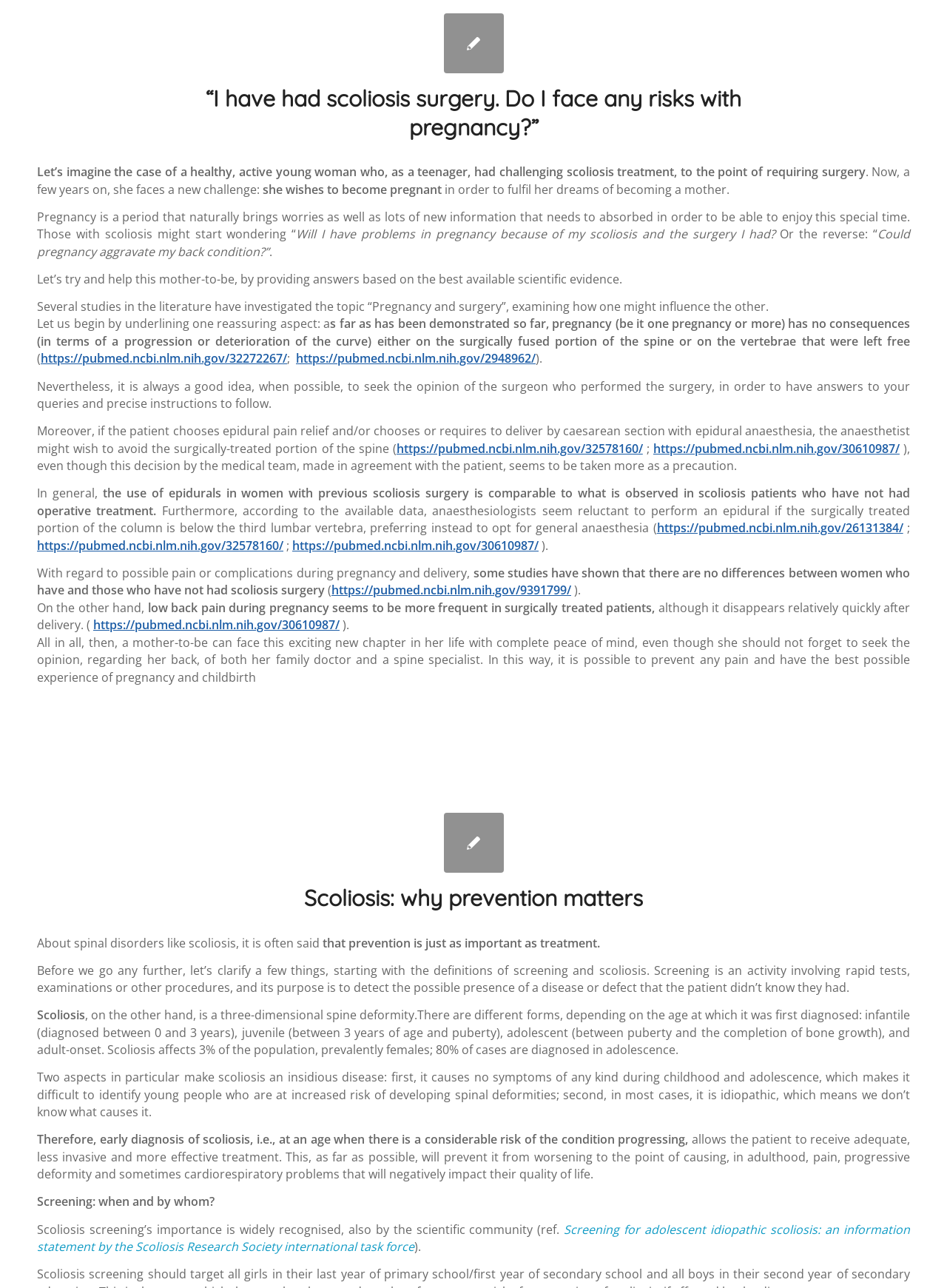What is the age range for juvenile scoliosis?
Based on the visual, give a brief answer using one word or a short phrase.

Between 3 years and puberty